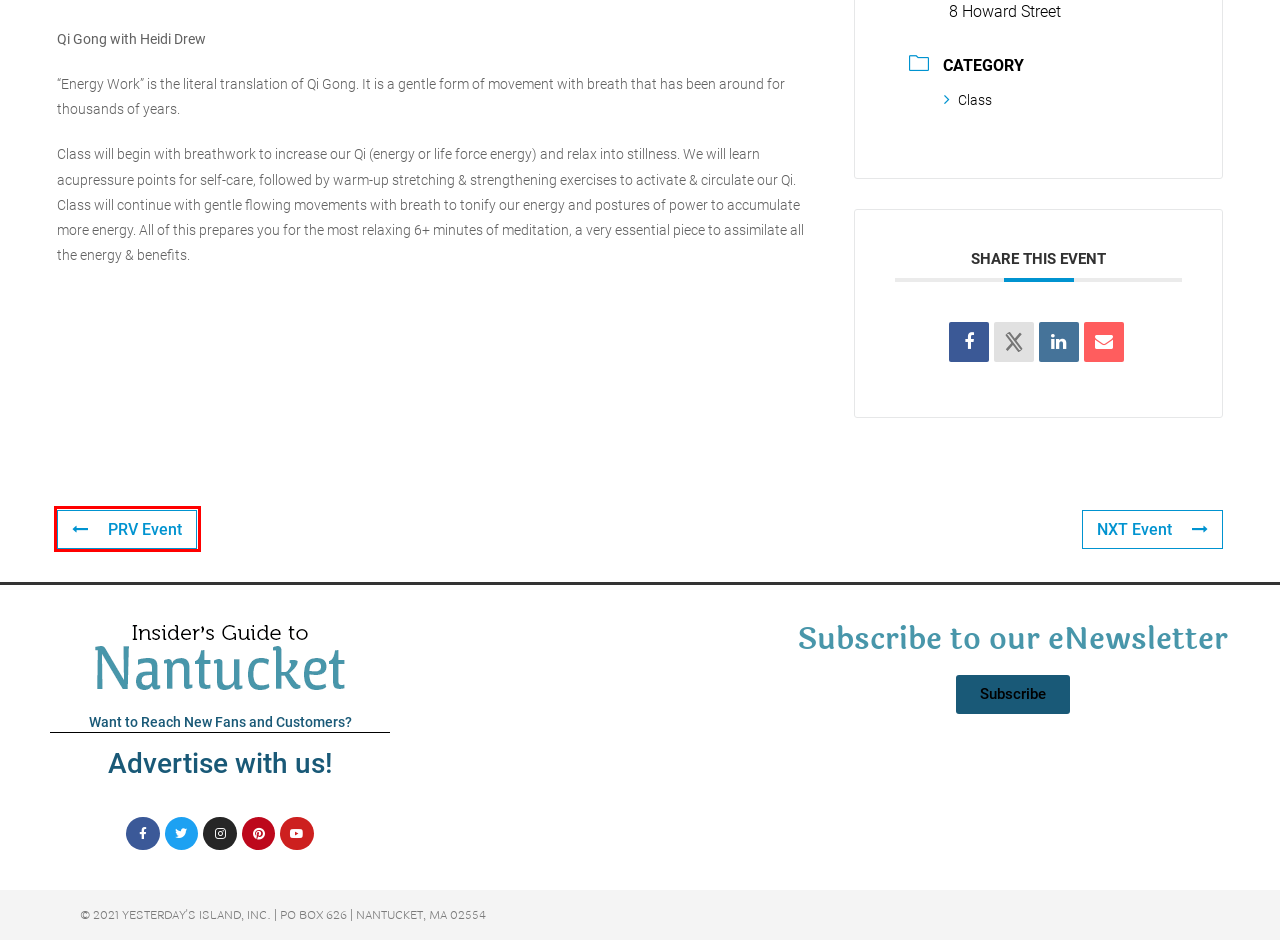Analyze the screenshot of a webpage that features a red rectangle bounding box. Pick the webpage description that best matches the new webpage you would see after clicking on the element within the red bounding box. Here are the candidates:
A. Mindful History: Qi Gong with Heidi Drew - Nantucket Historical Association
B. Nantucket.net Blog | Stay in touch with Nantucket Island, the place you love!
C. Online ELL: Group Conversation – Intermediate - Nantucket Events
D. Weekly Mindfulness Meditation Class - Nantucket Events
E. Robly Email Marketing
F. Packages - Nantucket
G. Lodging - Find the Best Lodging to Stay For Your Vacation on Nantucket
H. Events - Nantucket Events

C